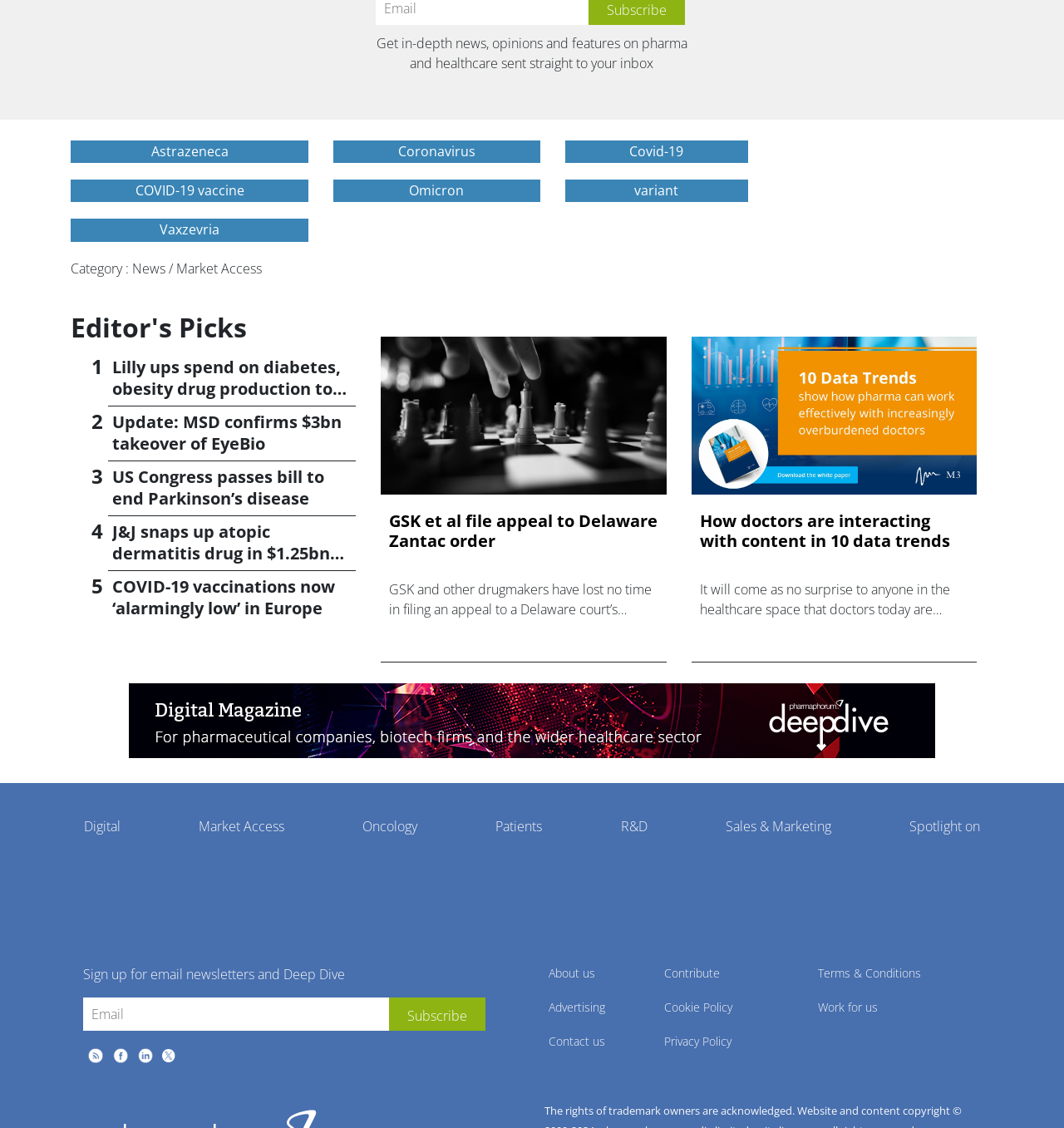Locate the bounding box coordinates of the area that needs to be clicked to fulfill the following instruction: "Subscribe to email newsletters". The coordinates should be in the format of four float numbers between 0 and 1, namely [left, top, right, bottom].

[0.078, 0.884, 0.456, 0.914]